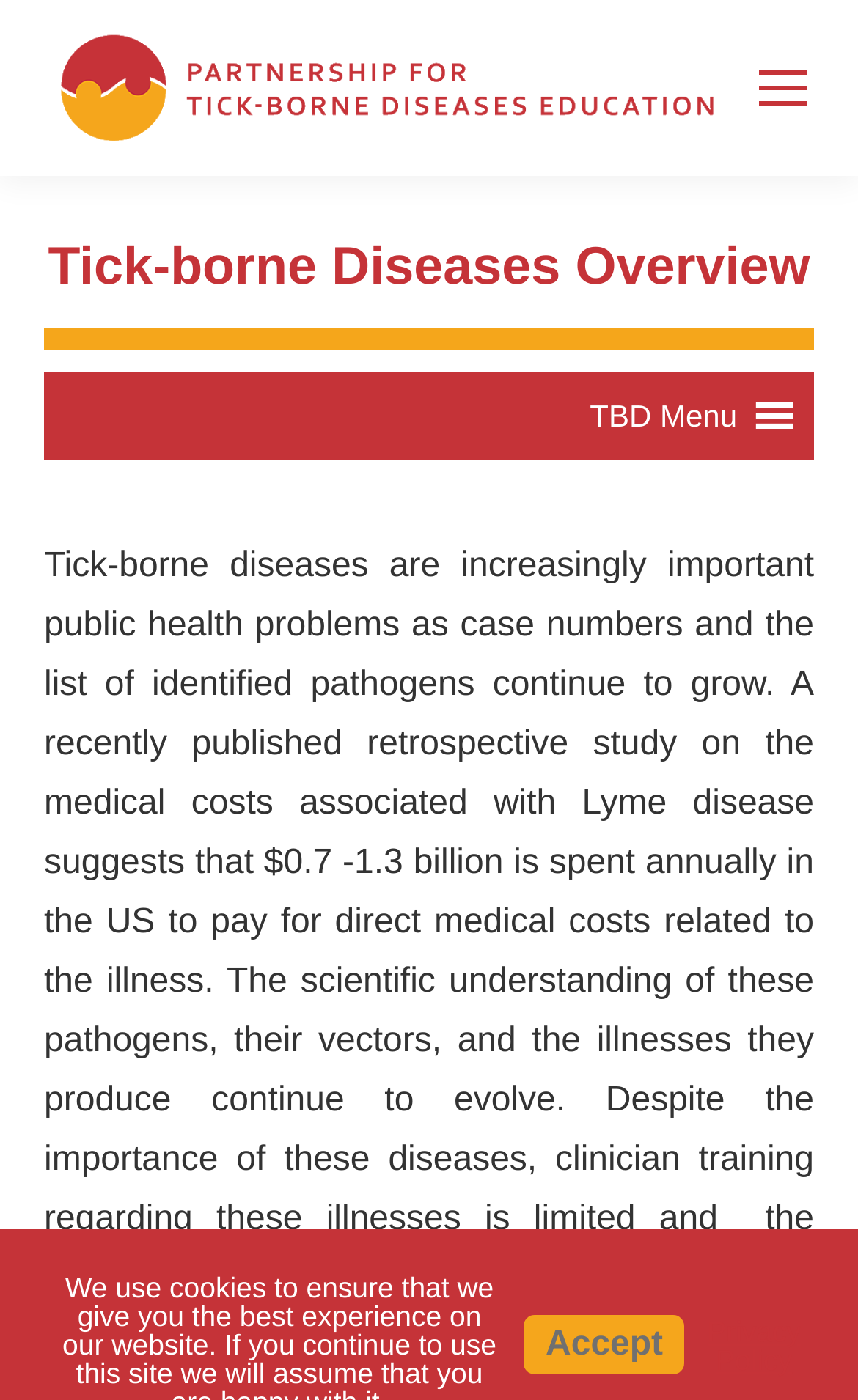Use a single word or phrase to answer this question: 
What is the logo of the Partnership for Tick-borne Diseases Education?

Image